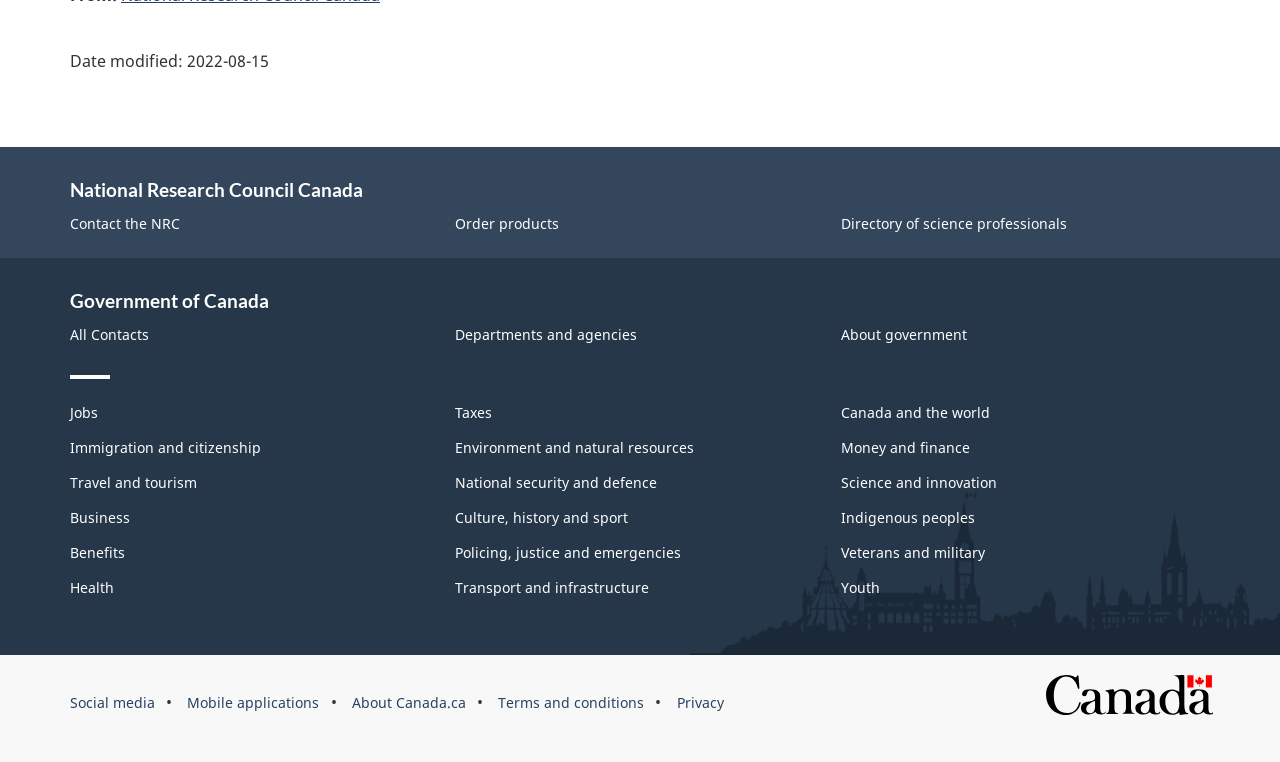How many links are under the 'Themes and topics' navigation?
Look at the image and respond to the question as thoroughly as possible.

I counted the number of links under the 'Themes and topics' navigation by looking at the navigation element 'Themes and topics' and its child elements, which are 16 links with different text contents.